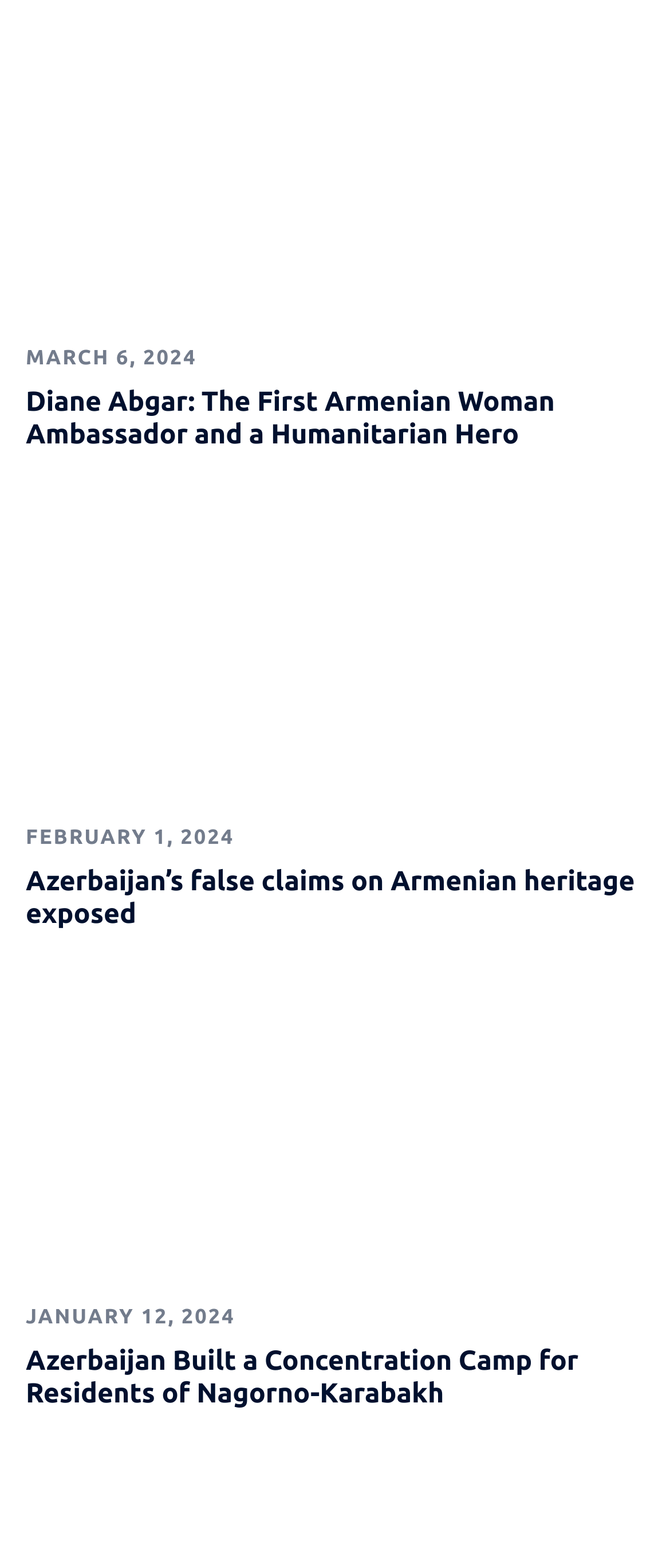From the webpage screenshot, identify the region described by February 1, 2024February 1, 2024. Provide the bounding box coordinates as (top-left x, top-left y, bottom-right x, bottom-right y), with each value being a floating point number between 0 and 1.

[0.038, 0.527, 0.35, 0.542]